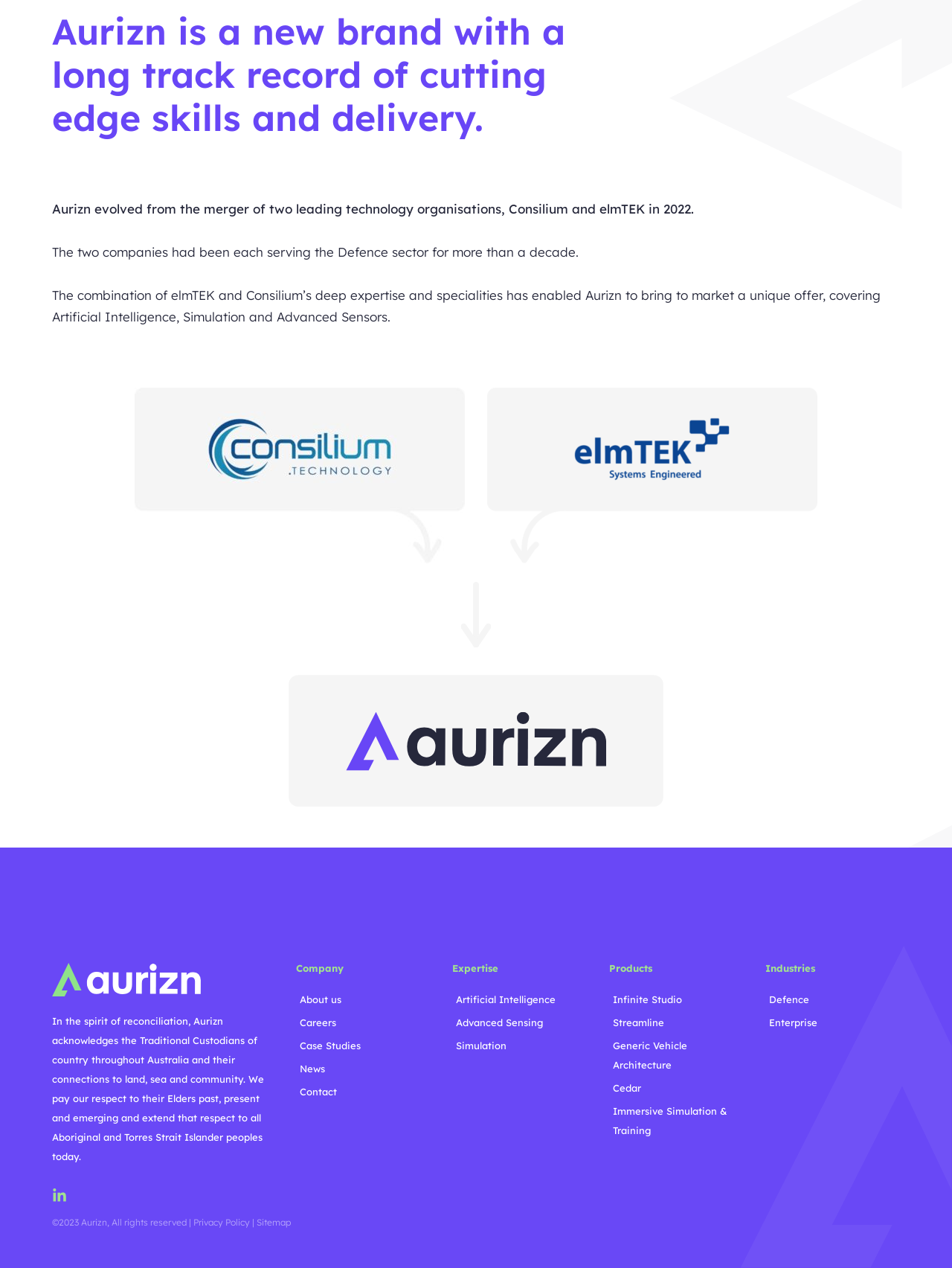Provide a one-word or short-phrase answer to the question:
What are the three areas of expertise mentioned on the webpage?

Artificial Intelligence, Advanced Sensing, Simulation